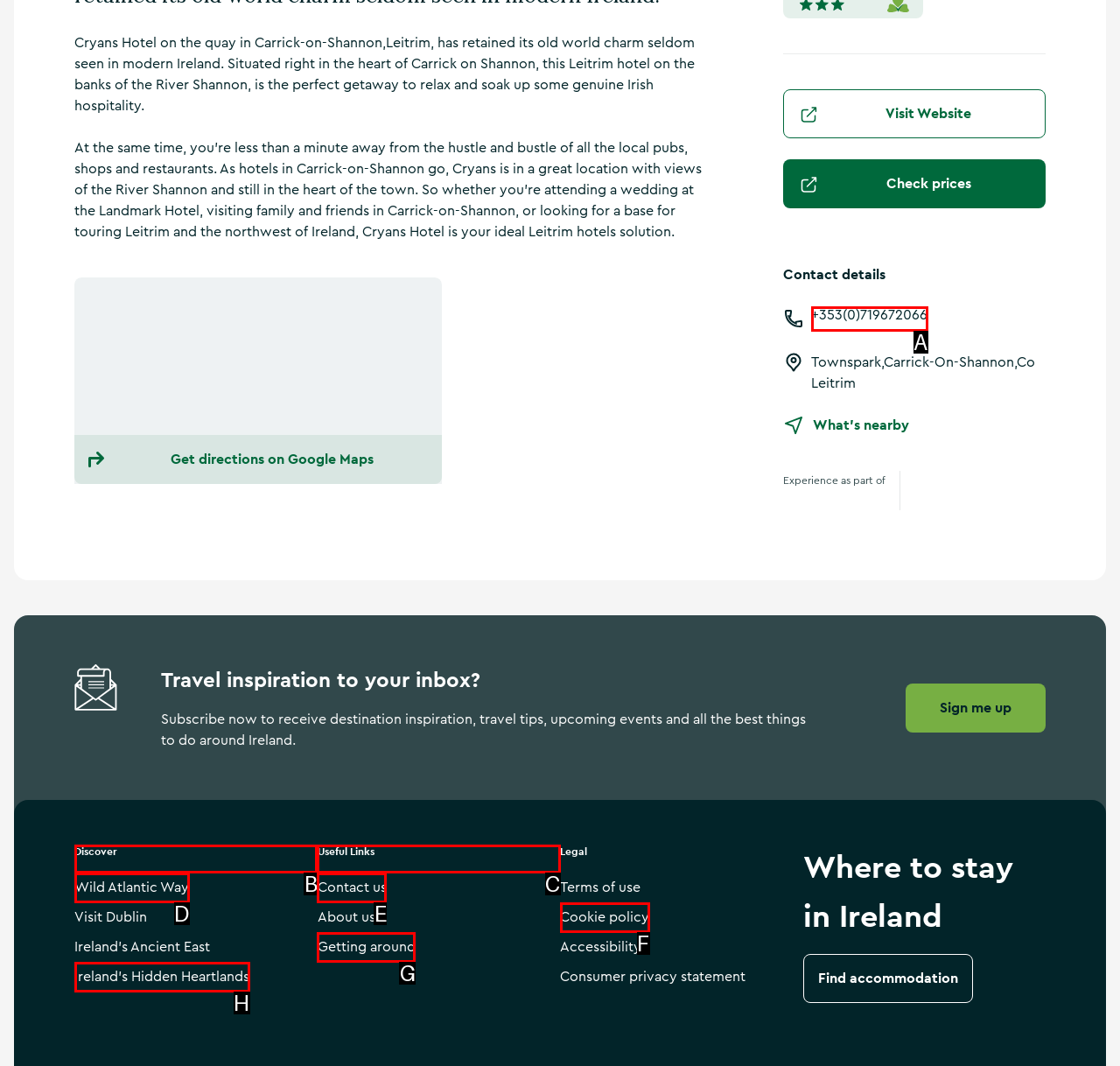Identify the HTML element that corresponds to the following description: Useful Links. Provide the letter of the correct option from the presented choices.

C